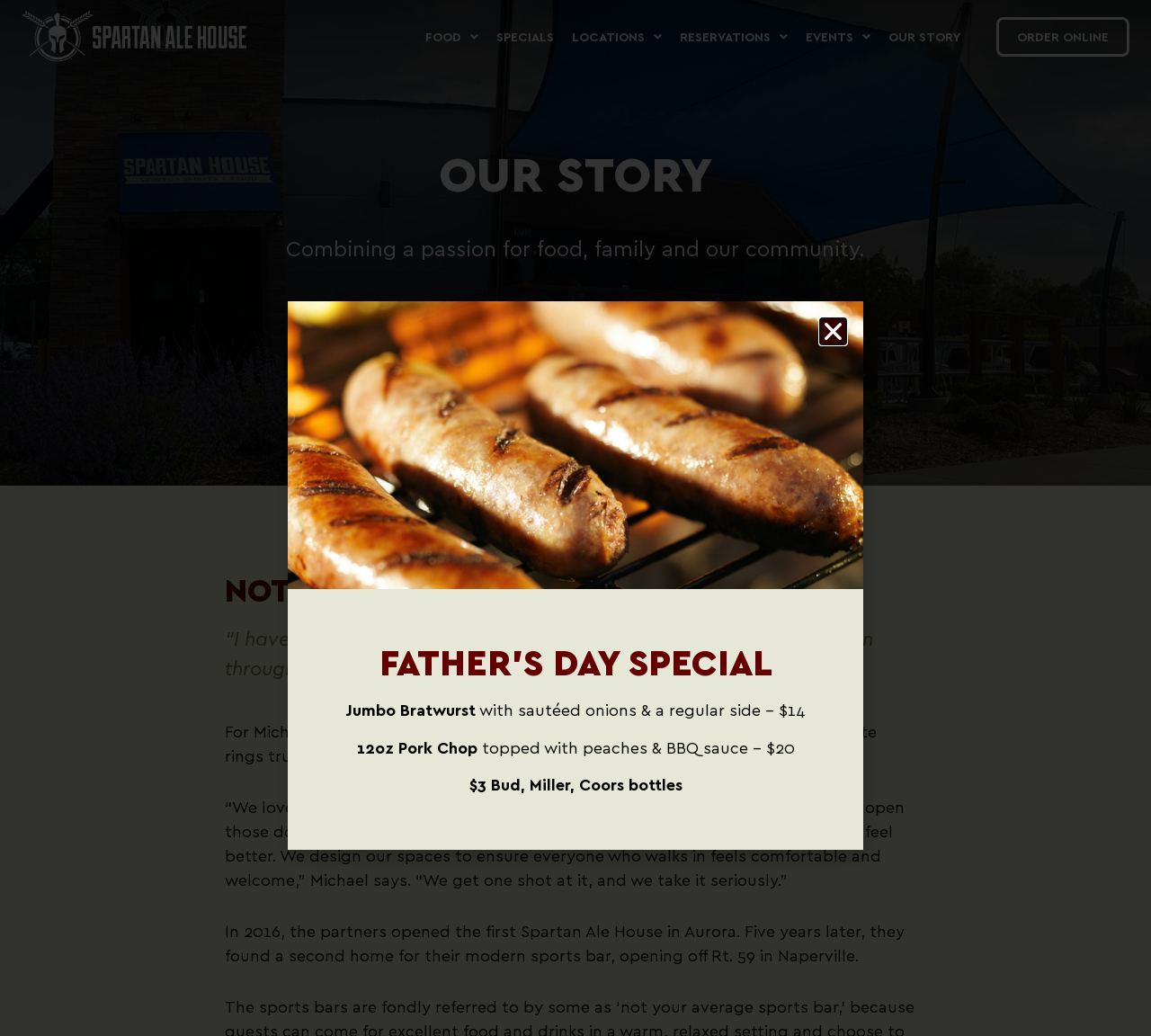Identify the bounding box coordinates for the UI element described by the following text: "Order Online". Provide the coordinates as four float numbers between 0 and 1, in the format [left, top, right, bottom].

[0.866, 0.016, 0.981, 0.054]